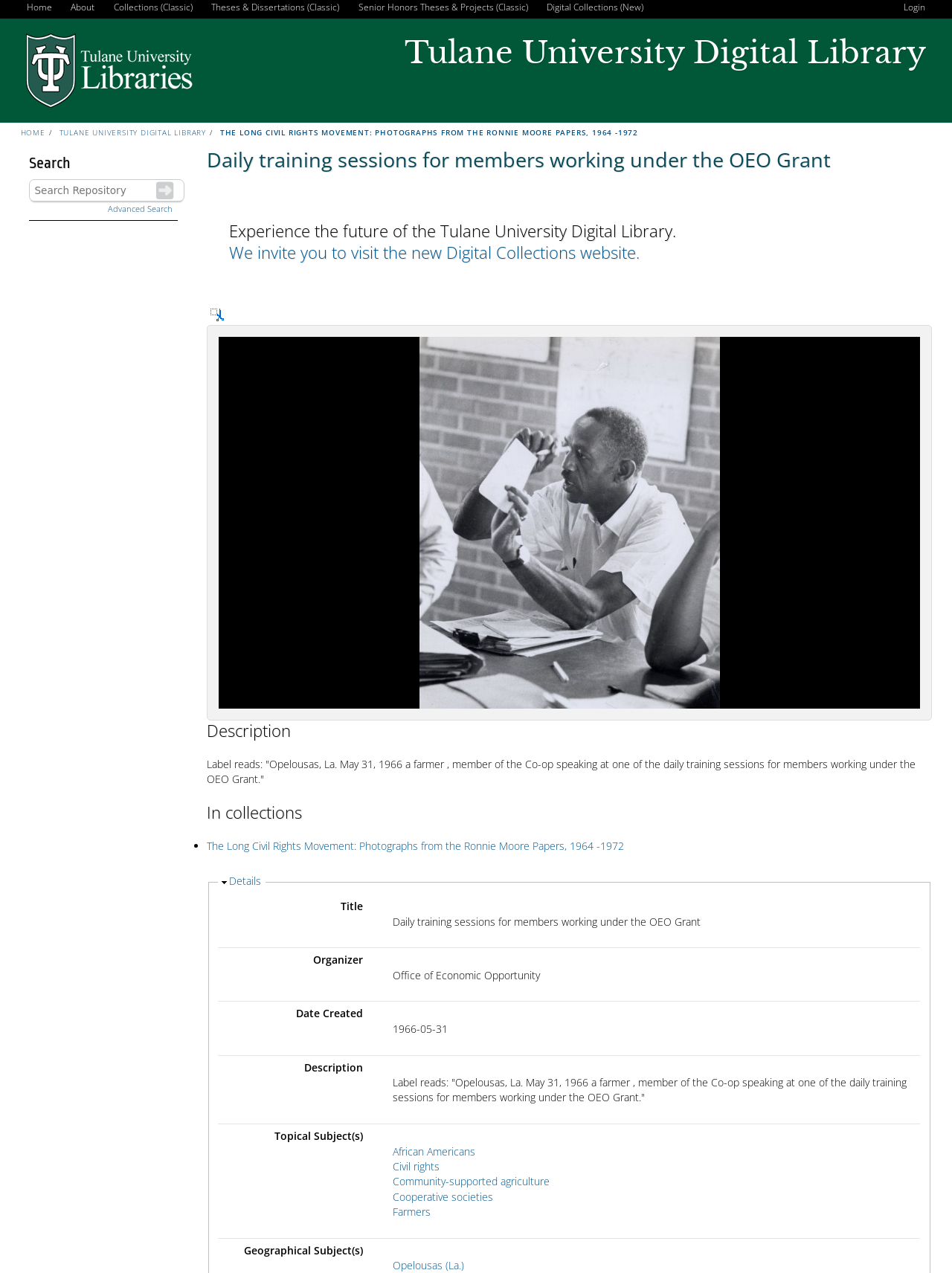Describe all the key features of the webpage in detail.

The webpage is from the Tulane University Digital Library, and it appears to be a digital collection page. At the top, there is a navigation menu with links to "Home", "About", "Collections (Classic)", "Theses & Dissertations (Classic)", "Senior Honors Theses & Projects (Classic)", "Digital Collections (New)", and "Login". Below the navigation menu, there is a heading that reads "Tulane University Digital Library".

The main content of the page is focused on a specific digital collection, "Daily training sessions for members working under the OEO Grant". There is a heading with this title, followed by a blockquote that invites users to visit the new Digital Collections website. Below this, there is an image with zoom in, zoom out, and go home buttons.

On the left side of the page, there is a section with a heading "Description" that provides information about the digital collection. This section includes a label that reads "Opelousas, La. May 31, 1966 a farmer, member of the Co-op speaking at one of the daily training sessions for members working under the OEO Grant." Below this, there is a section with a heading "In collections" that lists the collection "The Long Civil Rights Movement: Photographs from the Ronnie Moore Papers, 1964 -1972". This section also includes details about the collection, such as title, organizer, date created, and topical and geographical subjects.

At the top right corner of the page, there is a search bar with a heading "Search" and a button to perform the search. There is also a link to "Advanced Search" below the search bar.